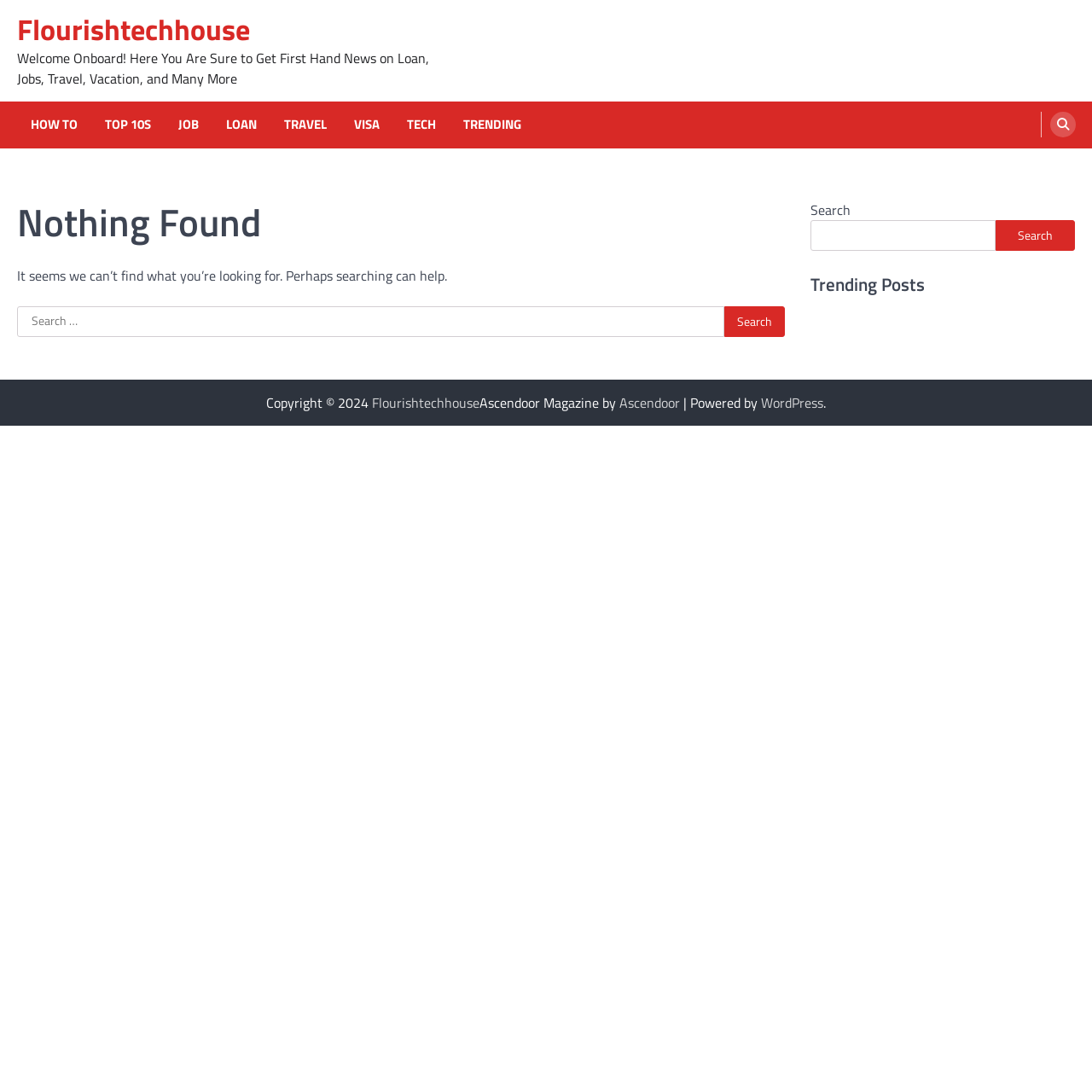Please mark the clickable region by giving the bounding box coordinates needed to complete this instruction: "Search again".

[0.742, 0.201, 0.912, 0.229]